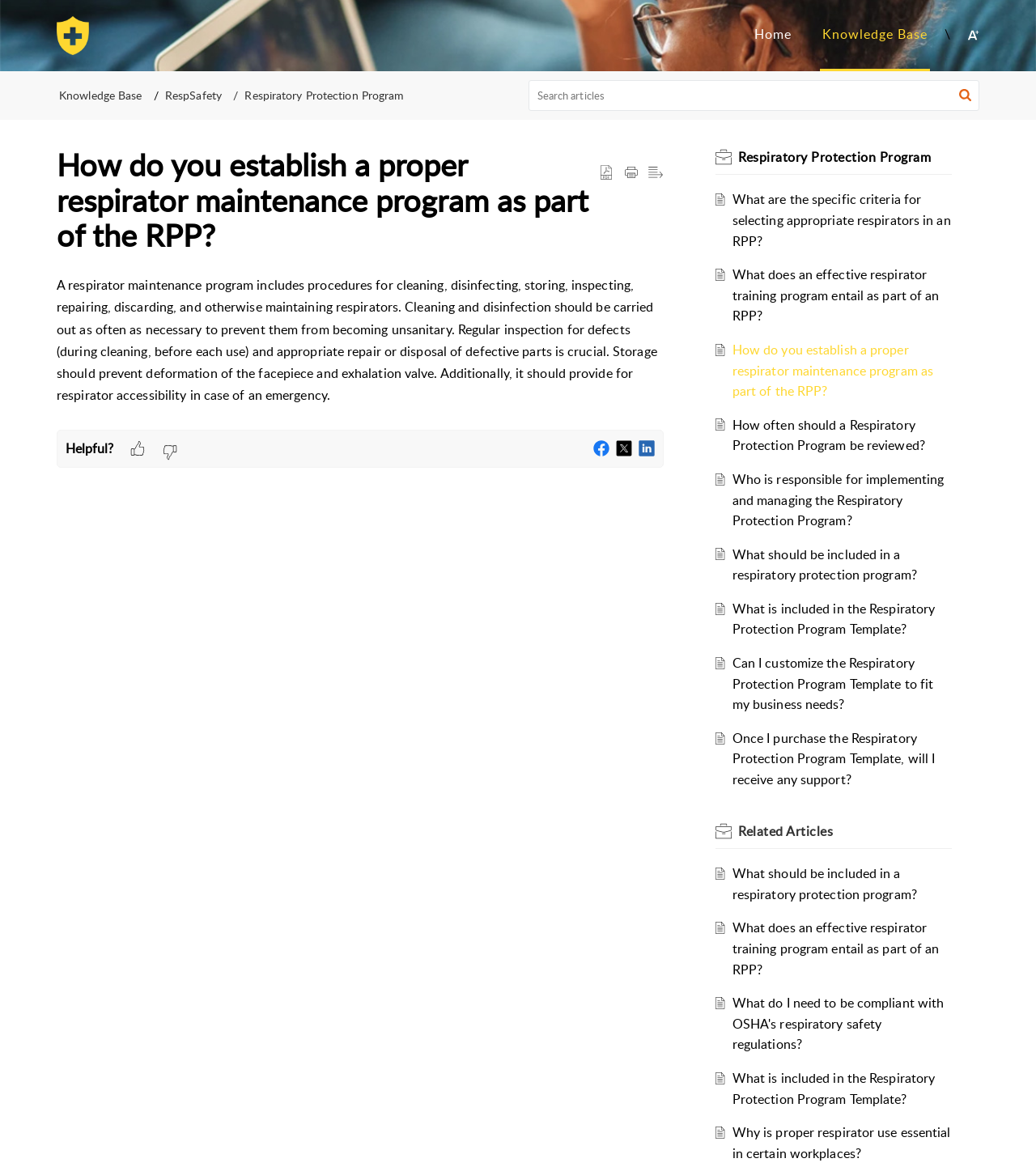Find the UI element described as: "Skip to Content" and predict its bounding box coordinates. Ensure the coordinates are four float numbers between 0 and 1, [left, top, right, bottom].

[0.016, 0.035, 0.172, 0.068]